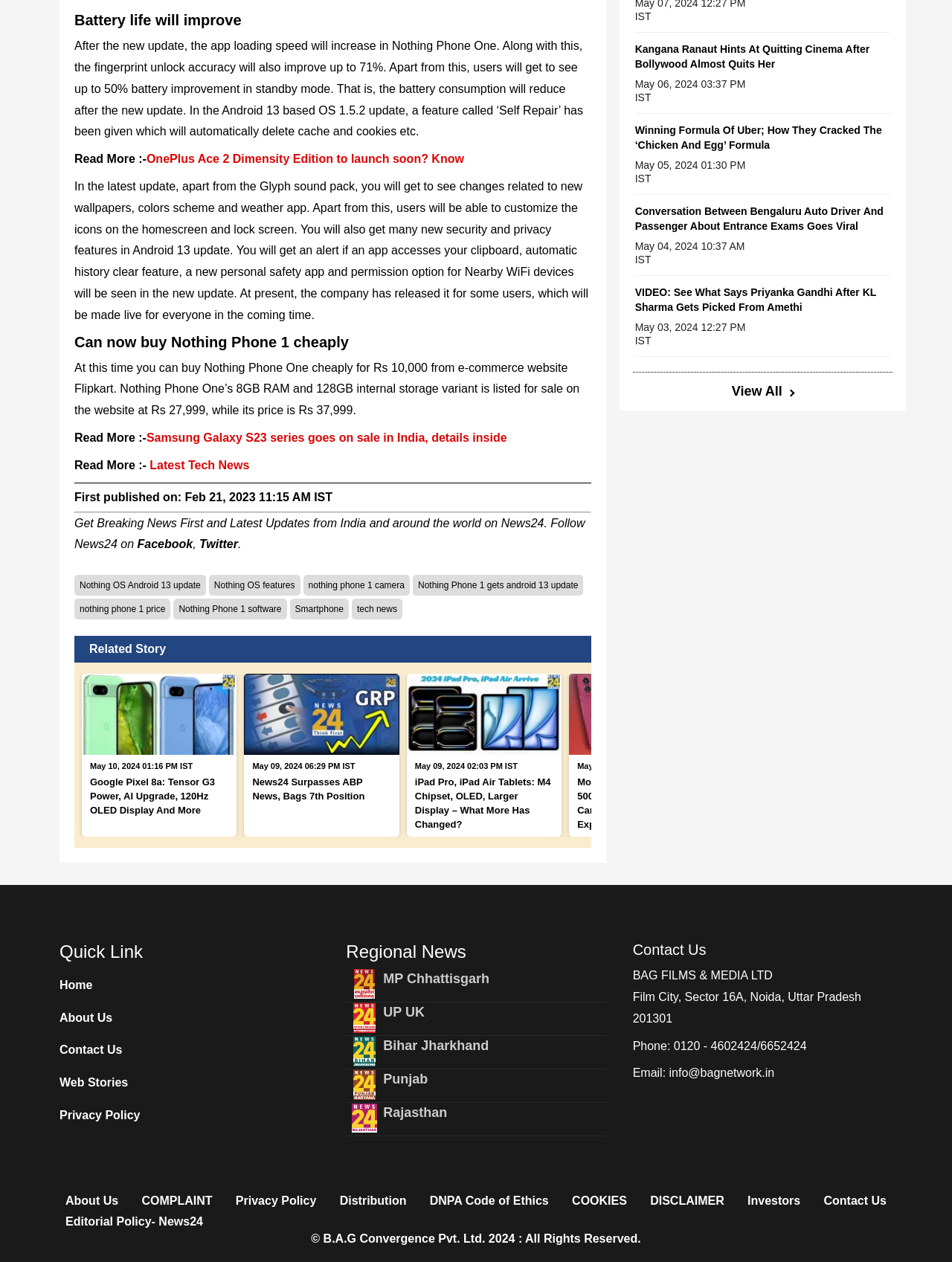Given the element description: "Nothing OS Android 13 update", predict the bounding box coordinates of the UI element it refers to, using four float numbers between 0 and 1, i.e., [left, top, right, bottom].

[0.078, 0.456, 0.216, 0.472]